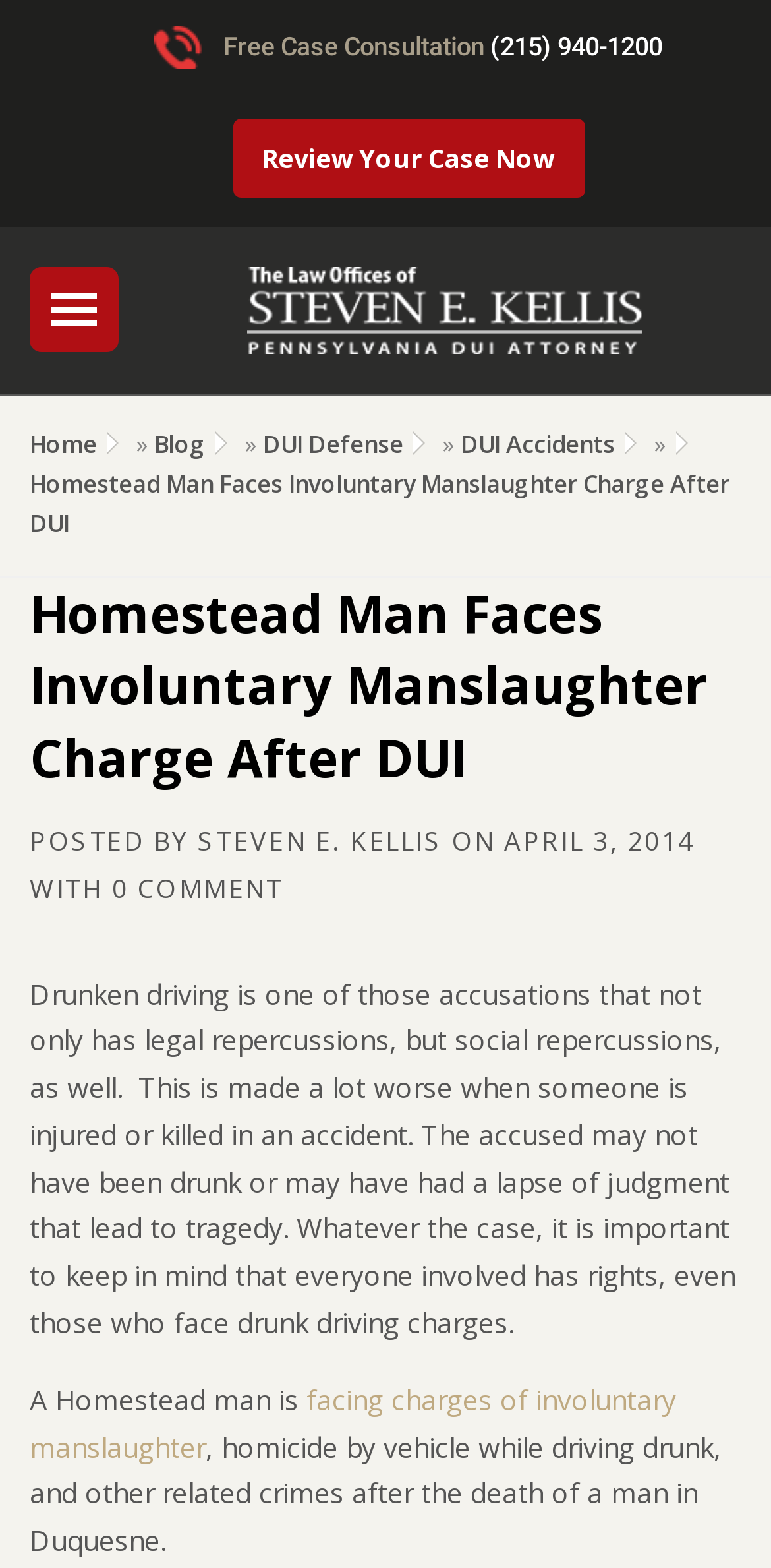What is the profession of Steven Kellis?
Please give a detailed answer to the question using the information shown in the image.

I inferred the profession by looking at the meta description which mentions 'Experienced lawyer Steven Kellis' and also the link element with the text 'Pennsylvania DUI Attorney' which is located near the image with the same text.